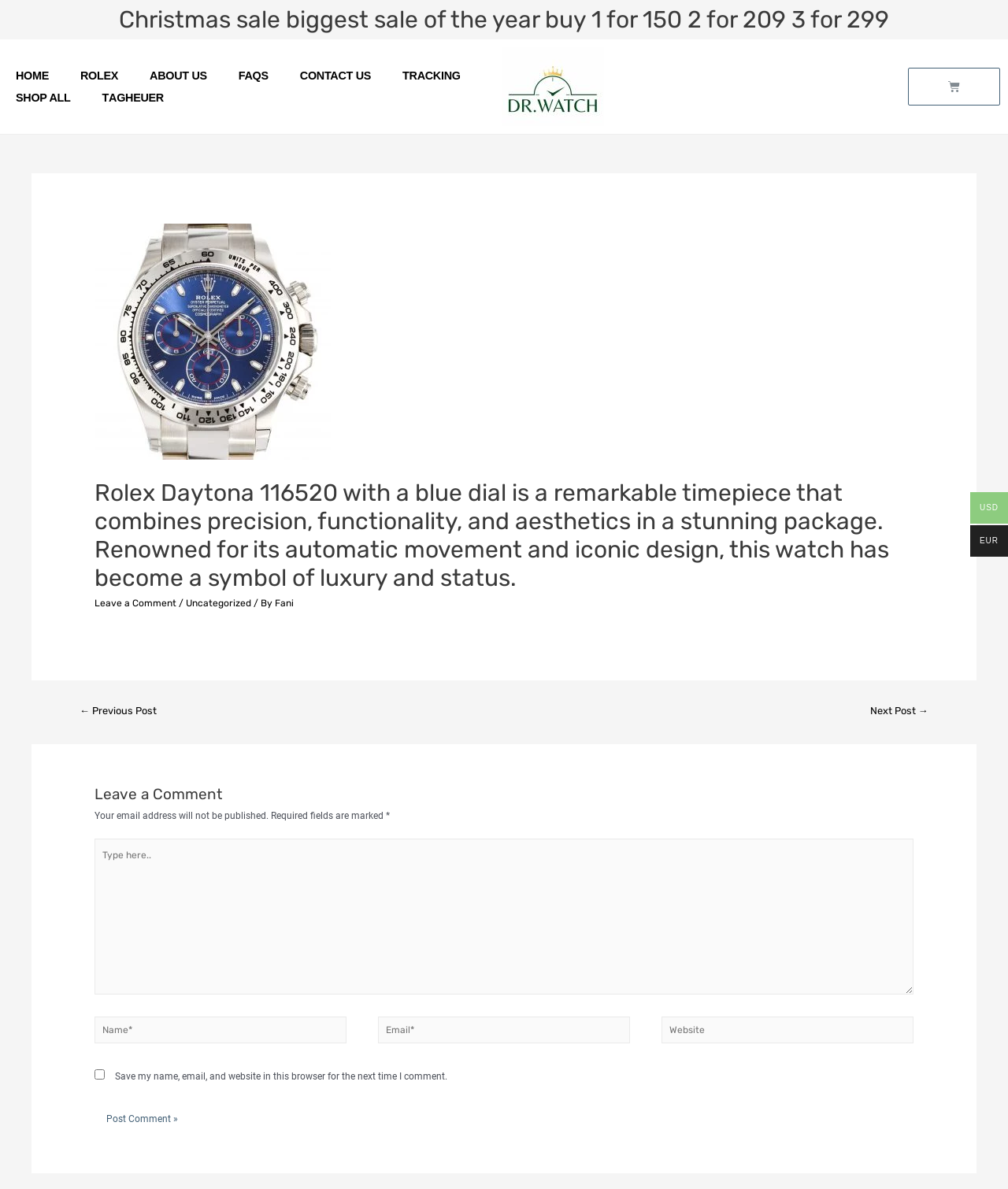For the following element description, predict the bounding box coordinates in the format (top-left x, top-left y, bottom-right x, bottom-right y). All values should be floating point numbers between 0 and 1. Description: Next Post →

[0.848, 0.589, 0.936, 0.609]